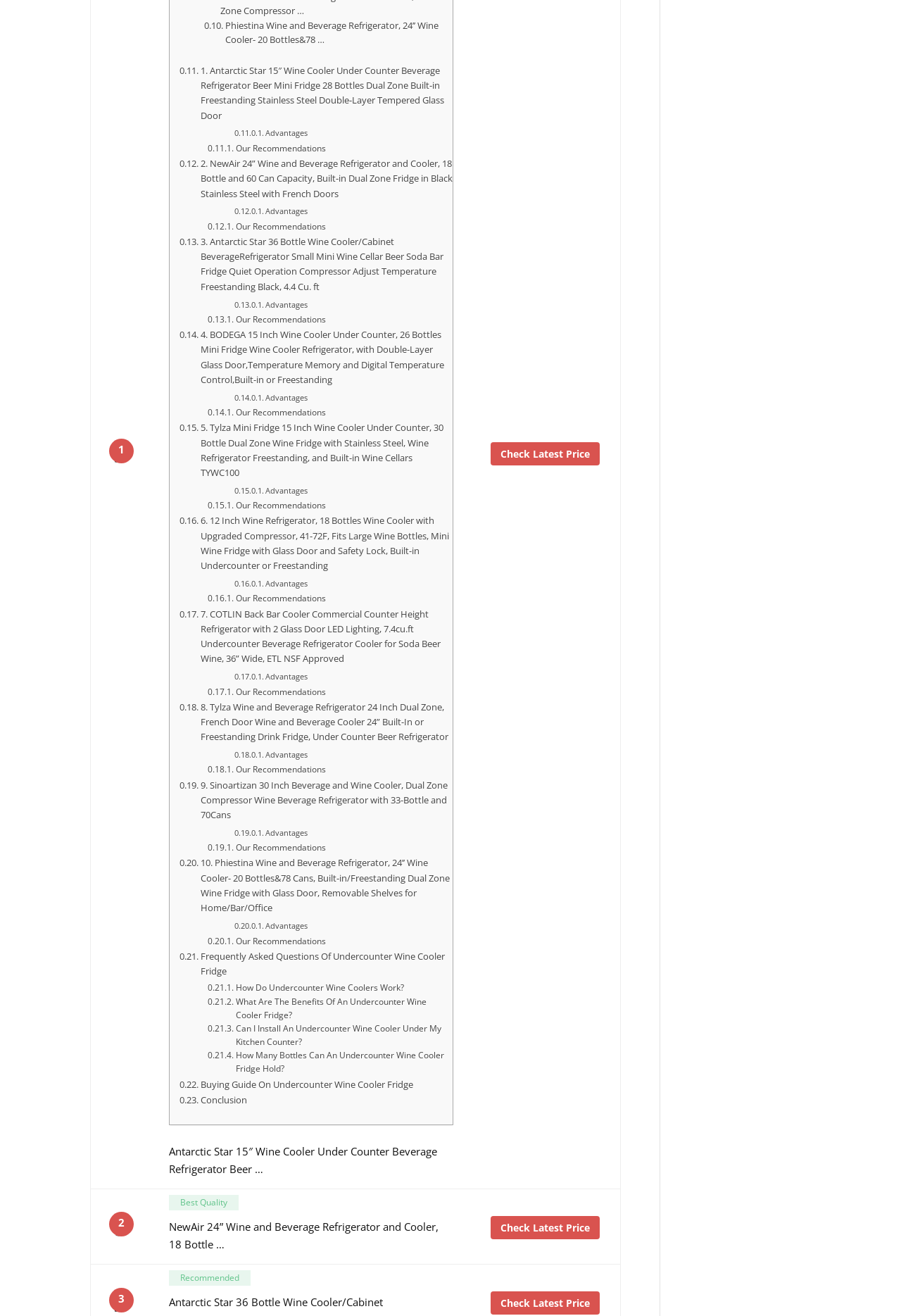Using the provided description: "Advantages", find the bounding box coordinates of the corresponding UI element. The output should be four float numbers between 0 and 1, in the format [left, top, right, bottom].

[0.26, 0.439, 0.342, 0.448]